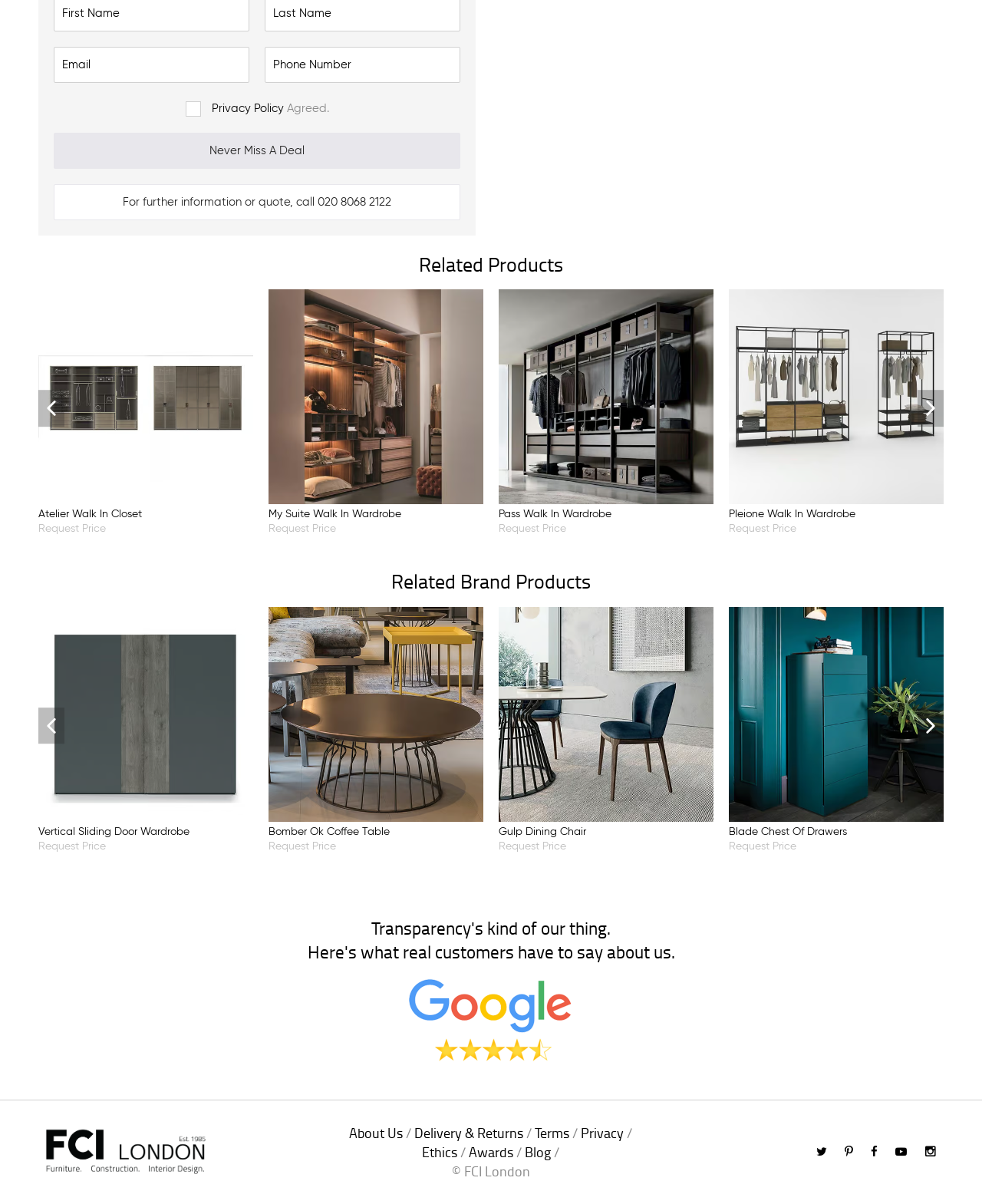What is the purpose of the 'Email' and 'Phone Number' textboxes?
Refer to the screenshot and deliver a thorough answer to the question presented.

The presence of 'Email' and 'Phone Number' textboxes with a 'Never Miss A Deal' button suggests that the user is required to input their contact information to receive deals or updates from the website.